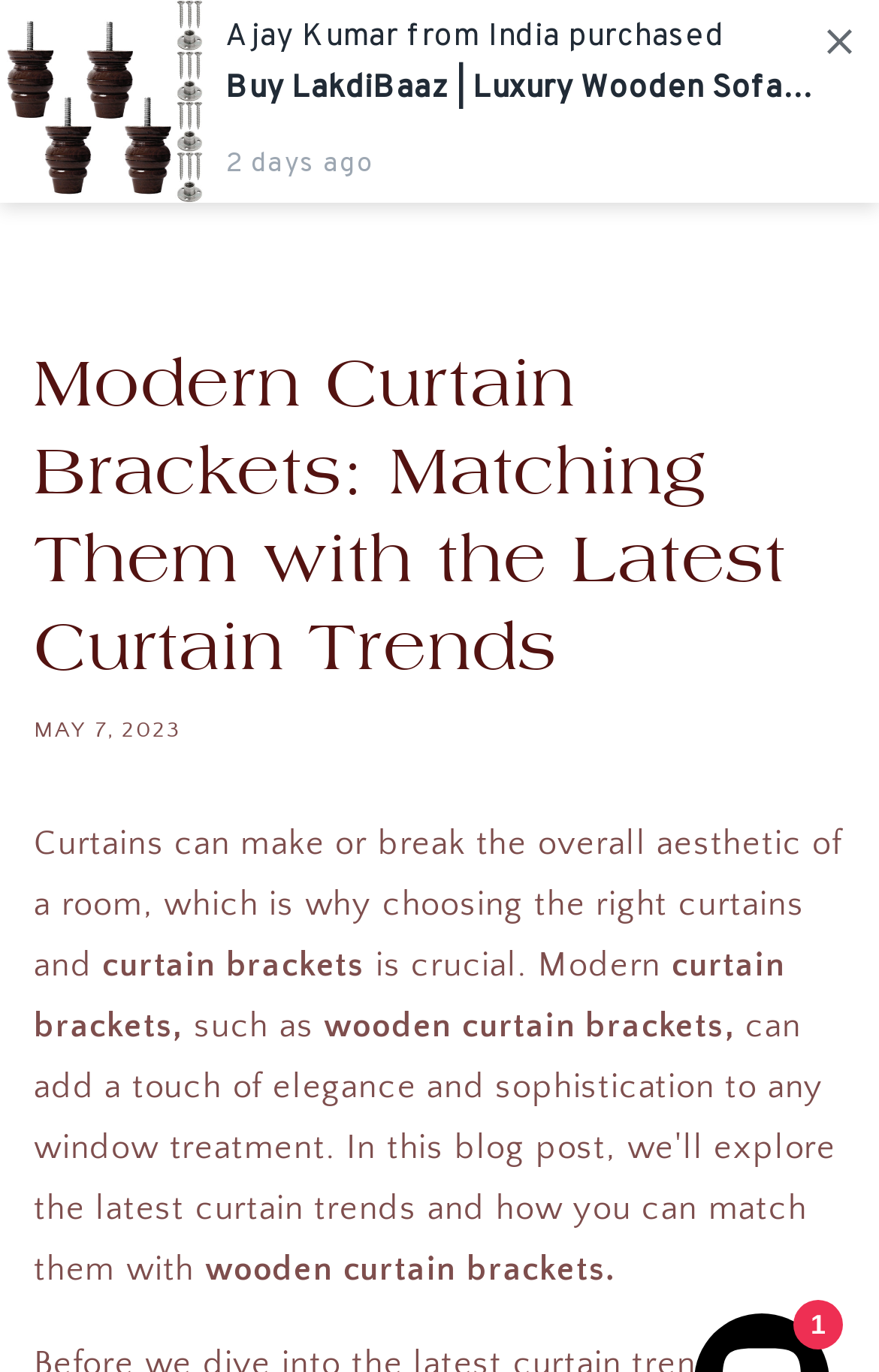Find and generate the main title of the webpage.

Modern Curtain Brackets: Matching Them with the Latest Curtain Trends